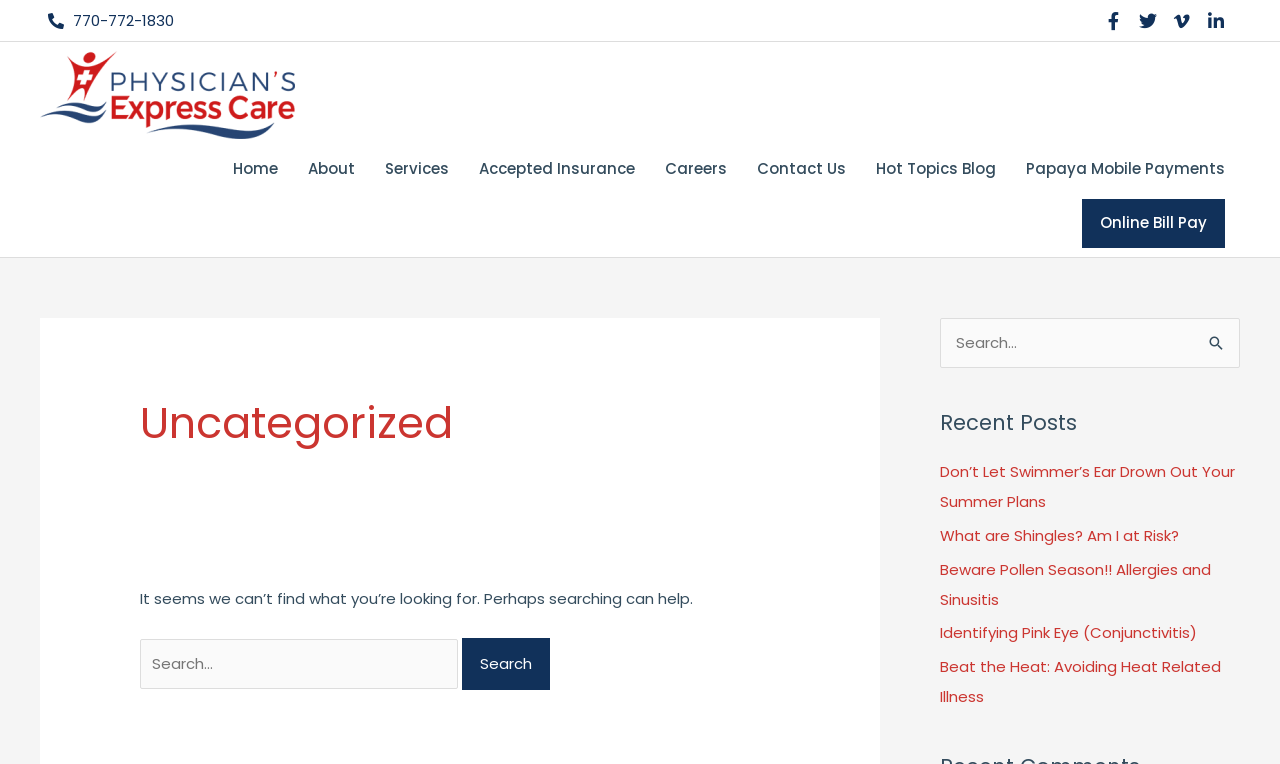Determine the bounding box coordinates for the area you should click to complete the following instruction: "Click on Whatsapp Group Link".

None